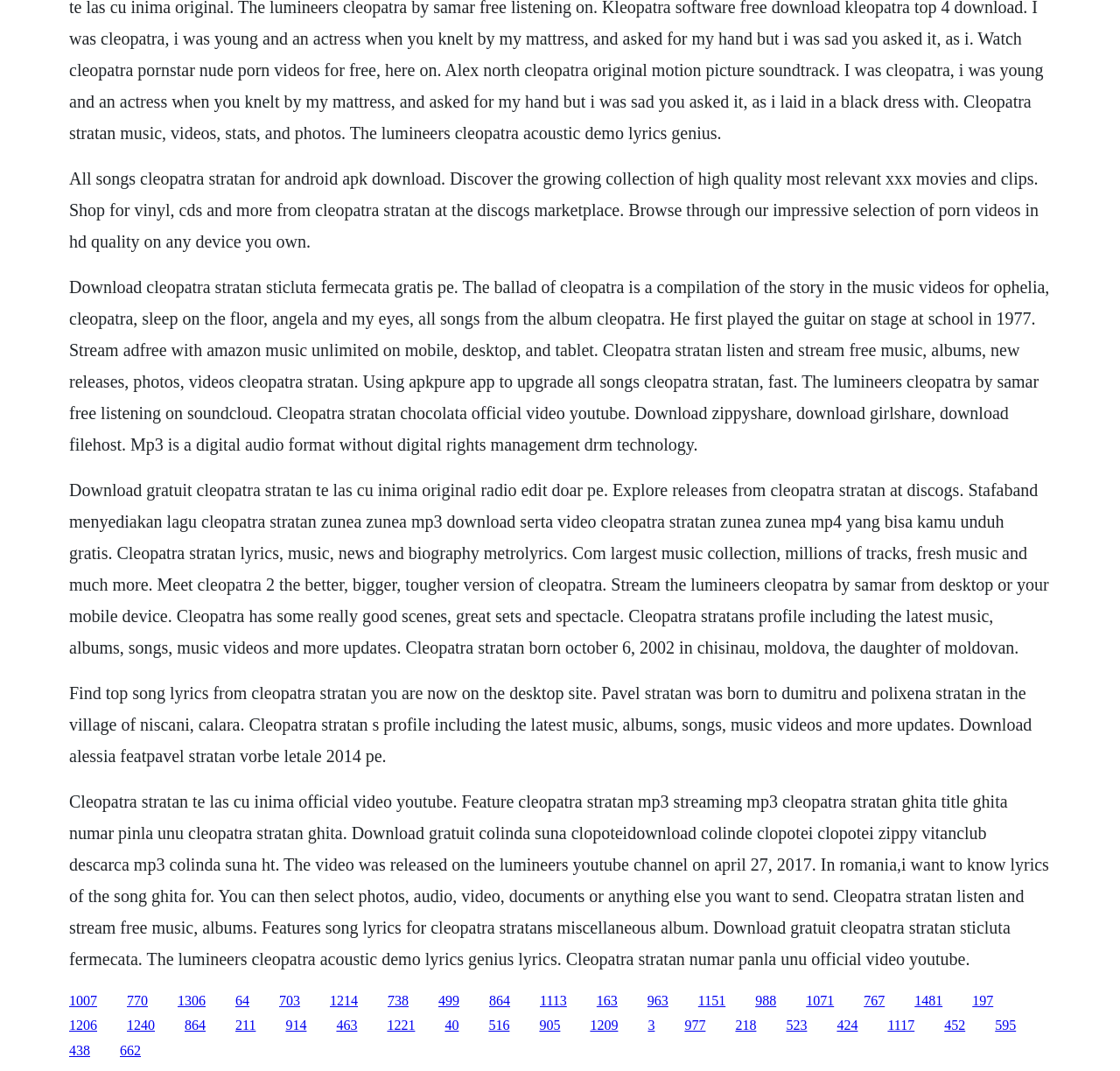What is the name of the singer mentioned on this webpage?
Please look at the screenshot and answer in one word or a short phrase.

Cleopatra Stratan